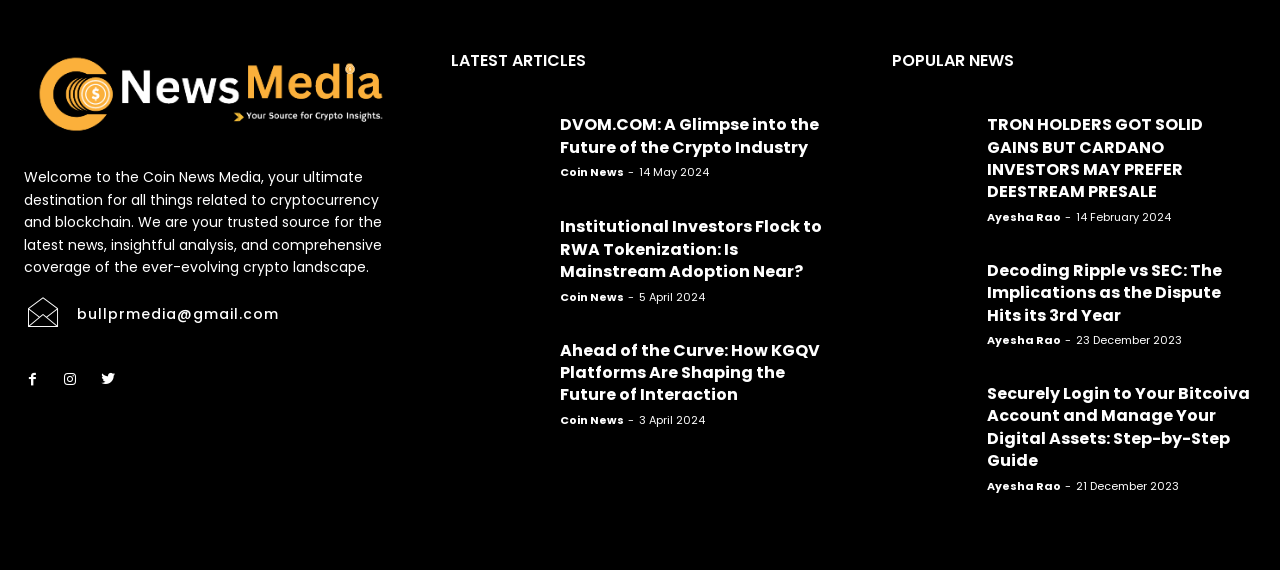Please determine the bounding box coordinates of the element to click on in order to accomplish the following task: "Explore the 'POPULAR NEWS' section". Ensure the coordinates are four float numbers ranging from 0 to 1, i.e., [left, top, right, bottom].

[0.697, 0.093, 0.792, 0.121]